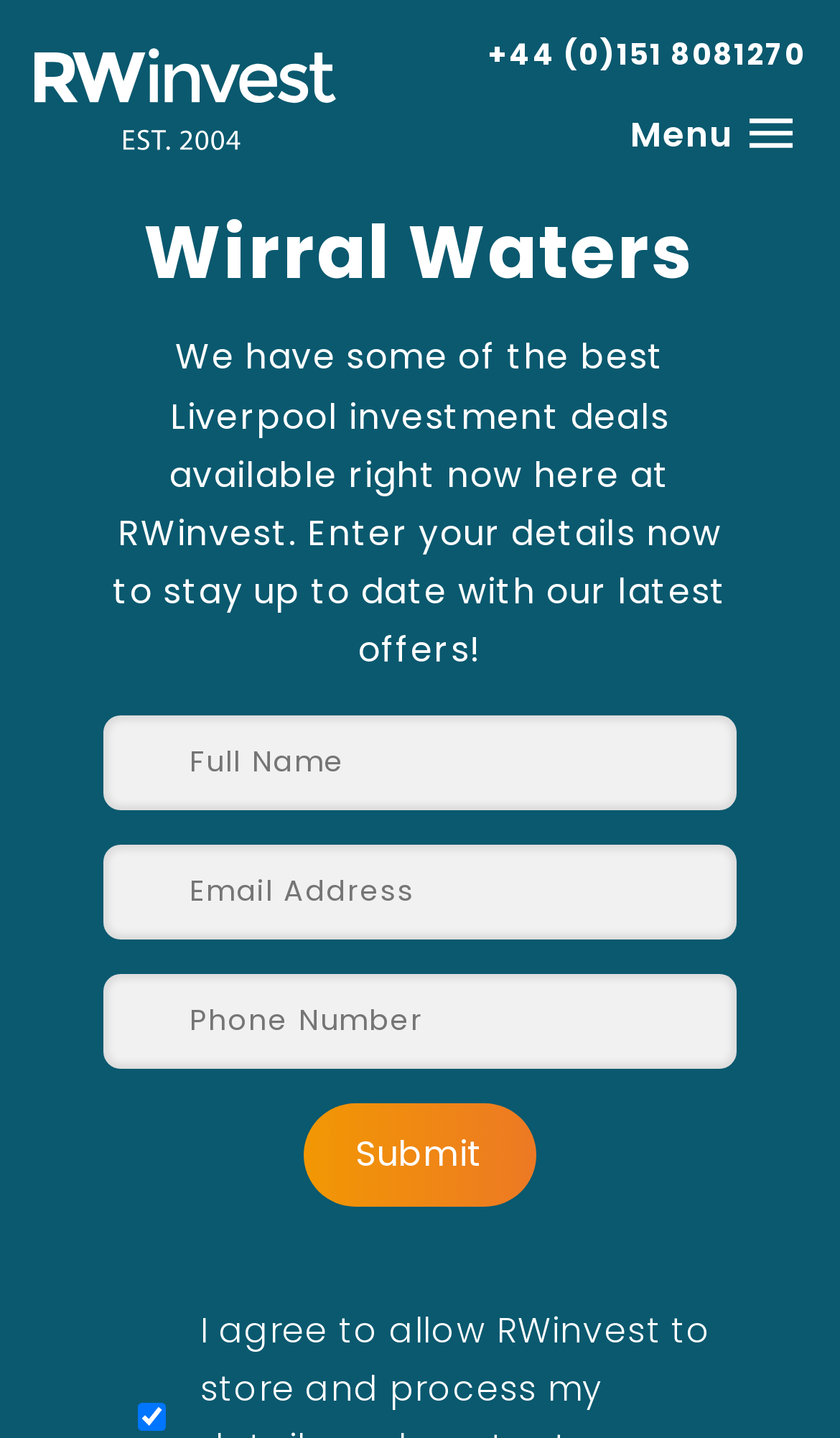Articulate a complete and detailed caption of the webpage elements.

The webpage is about Wirral Waters, a large UK regeneration project transforming Birkenhead Docks, and providing unique investment opportunities. 

At the top left of the page, there is a link to the RWinvest Home Page, accompanied by the RWinvest Logo. On the top right, there is a phone number link and a menu button. 

Below the top section, there are three identical buttons with an arrow left icon, aligned horizontally across the page. 

The main content of the page starts with a heading "Wirral Waters" in the middle of the page. Below the heading, there is a paragraph of text describing the investment opportunities available at RWinvest. 

Underneath the text, there is a form with three required text boxes for full name, email address, and phone number. The form also includes a submit button and a checkbox to agree to the privacy policy, which is already checked.